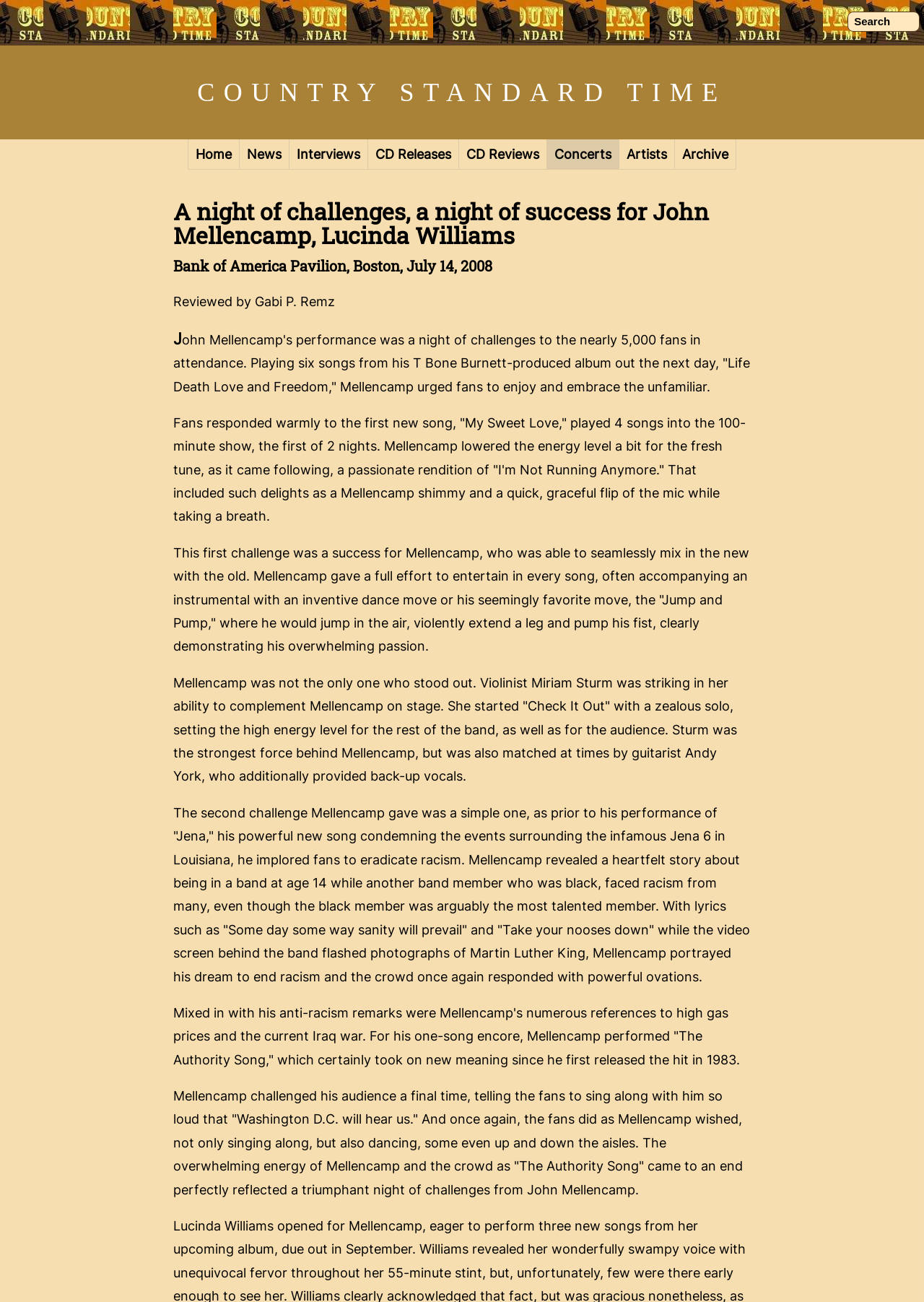Given the description "COUNTRY STANDARD TIME", provide the bounding box coordinates of the corresponding UI element.

[0.213, 0.06, 0.787, 0.082]